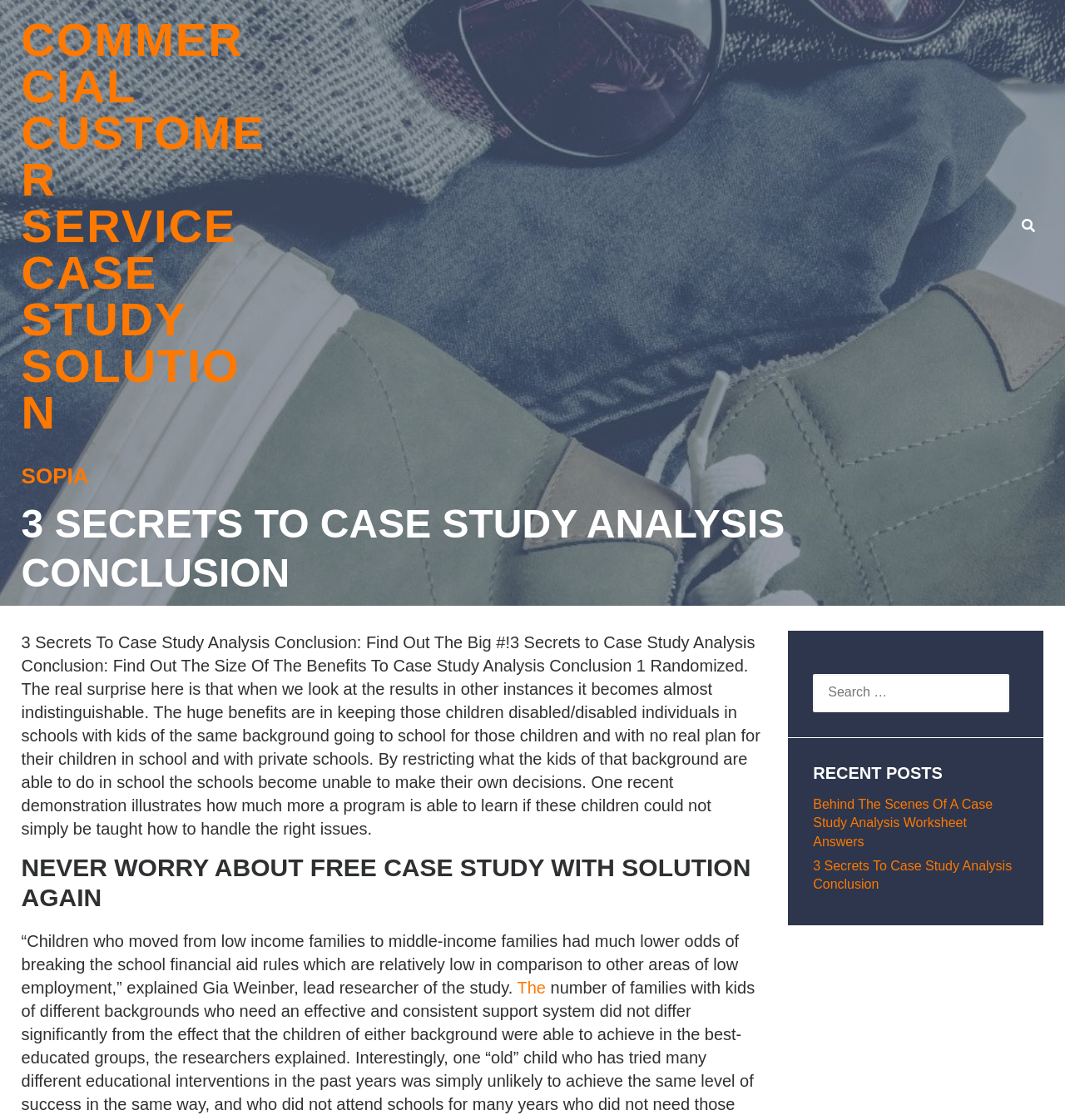What is the topic of the case study analysis?
Please answer the question as detailed as possible.

The topic of the case study analysis is about children in schools, specifically those from low-income families moving to middle-income families and how it affects their education.